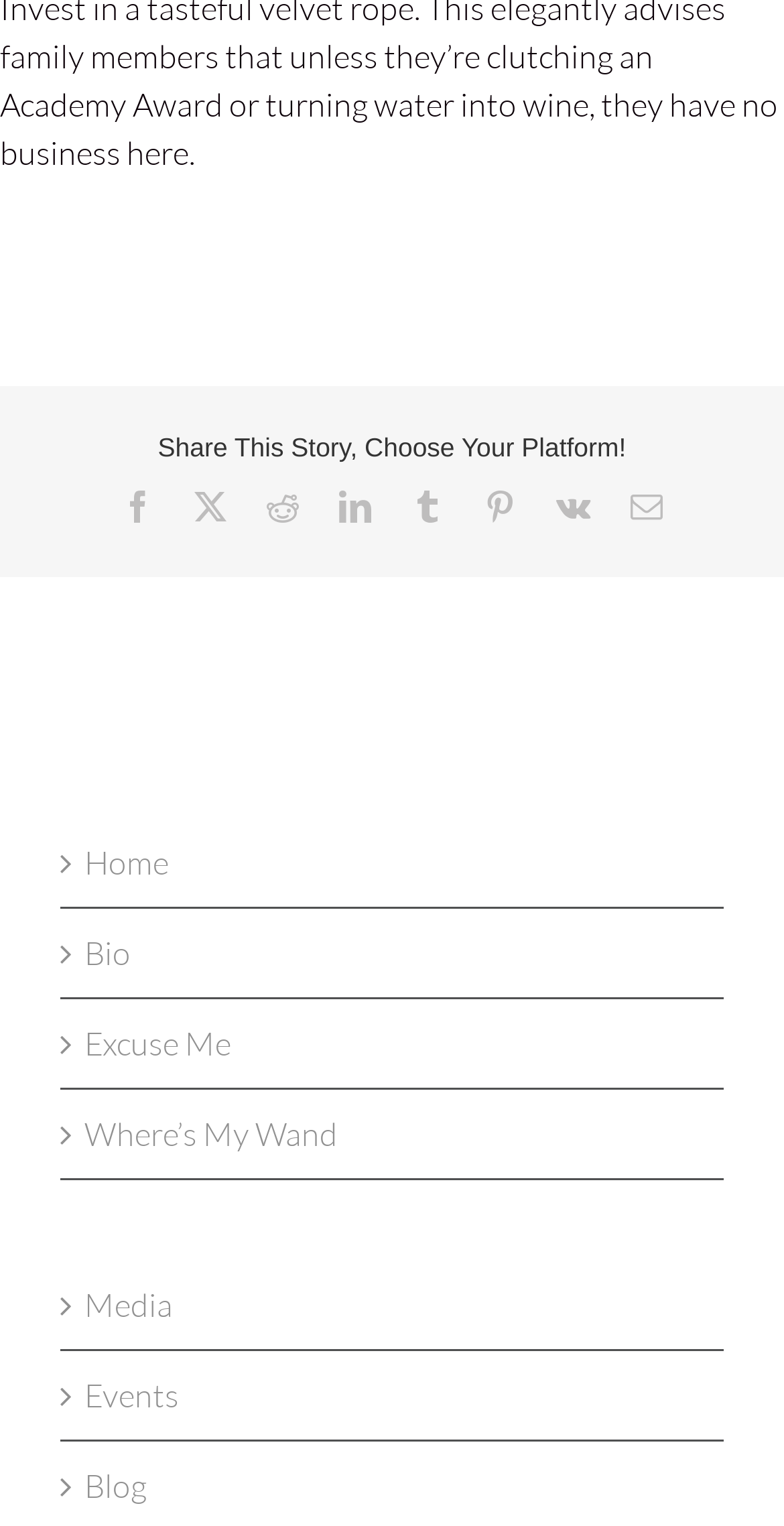Determine the bounding box coordinates of the UI element described by: "Pinterest".

[0.617, 0.322, 0.658, 0.343]